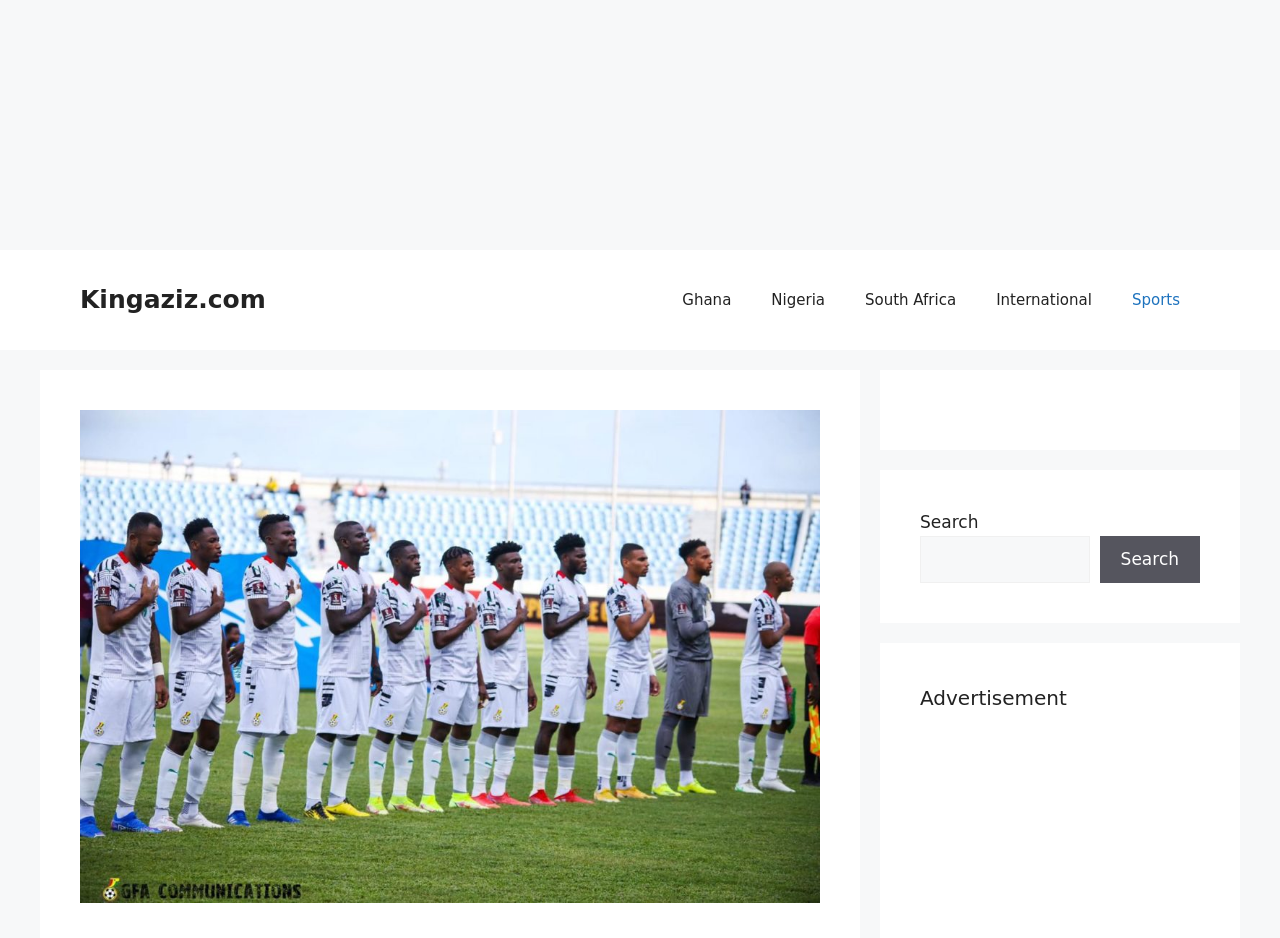Provide the bounding box coordinates of the section that needs to be clicked to accomplish the following instruction: "Click the link '1590'."

None